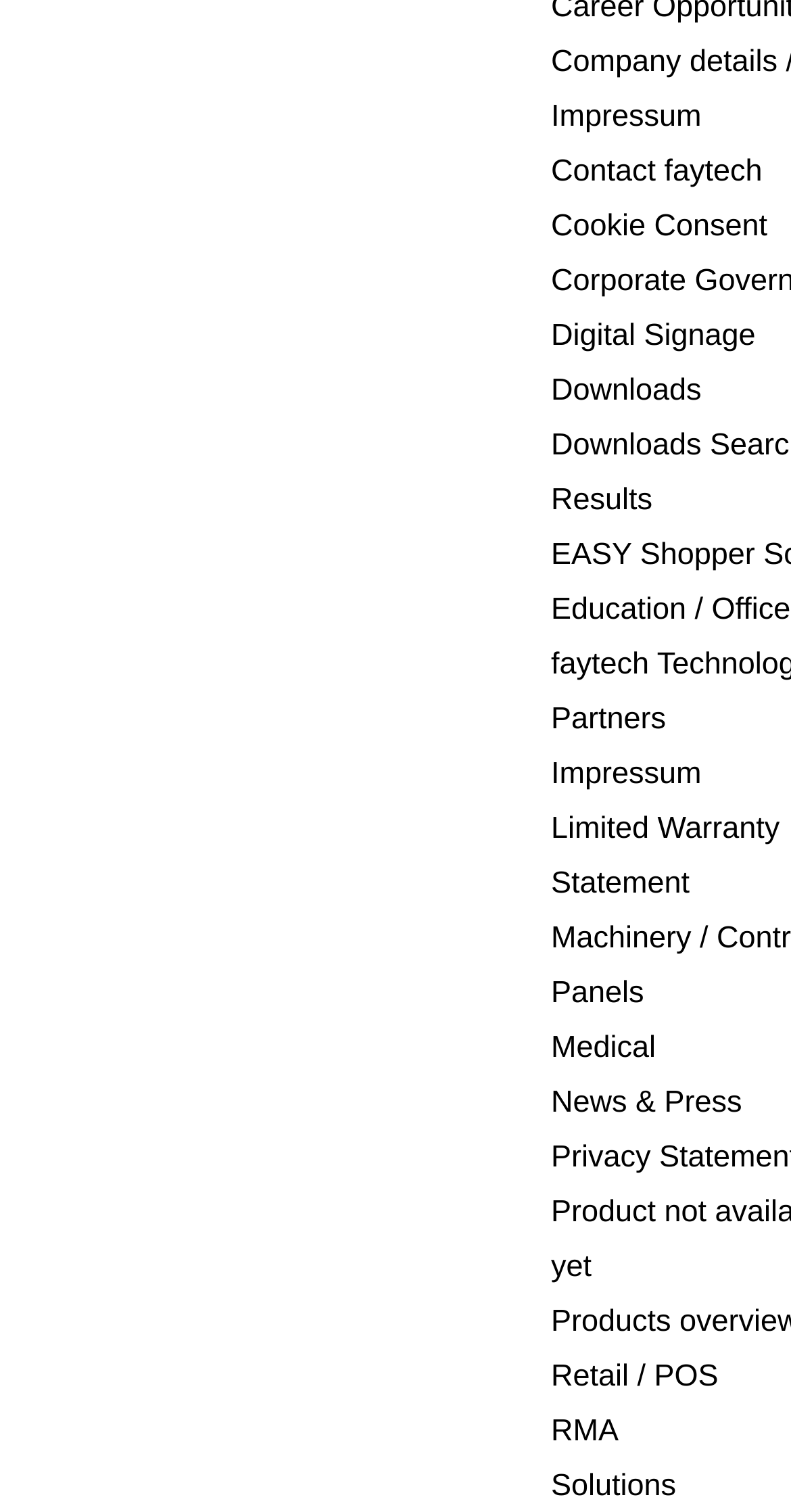Determine the bounding box coordinates of the clickable region to carry out the instruction: "Learn about Digital Signage".

[0.697, 0.211, 0.955, 0.234]